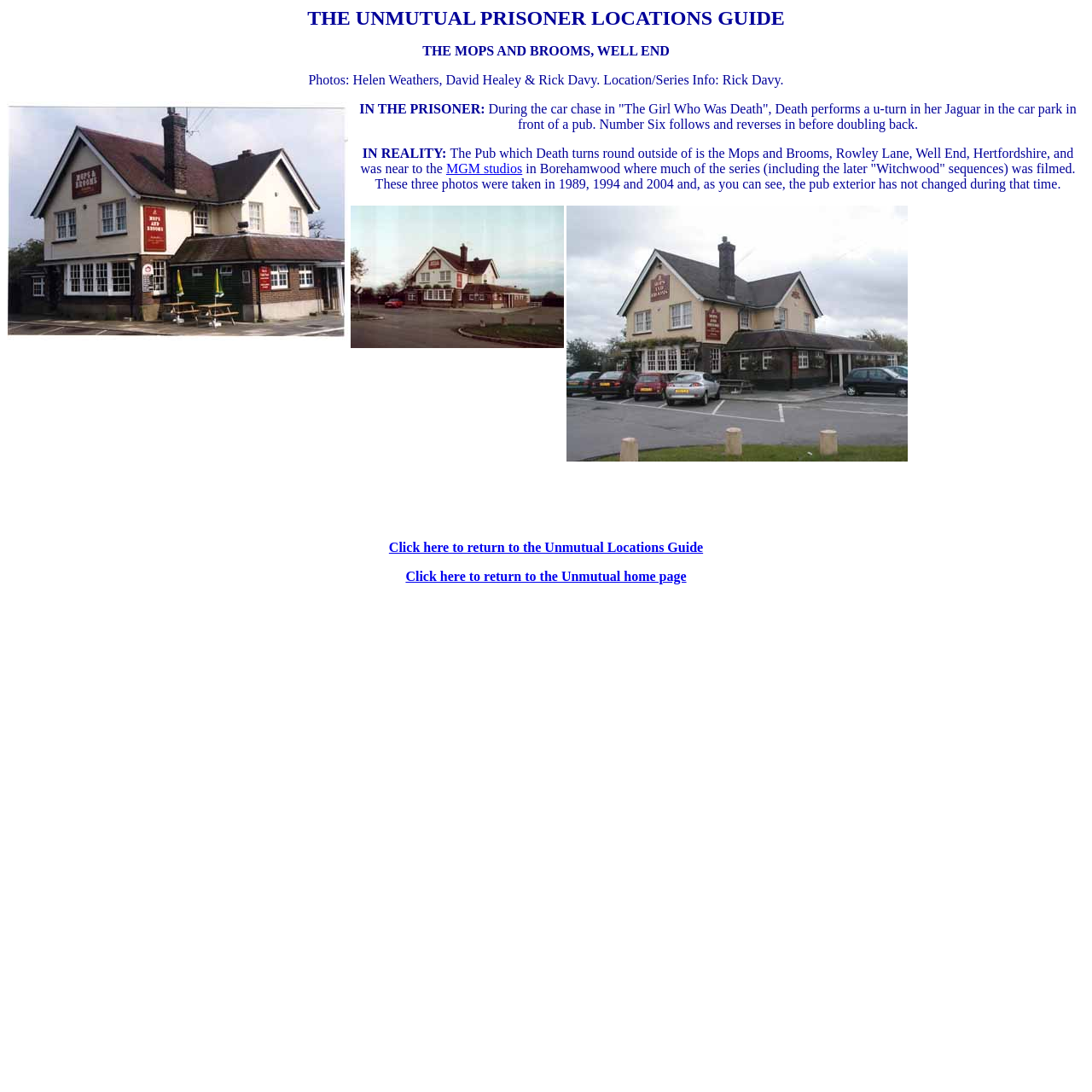How many photos are shown on this webpage?
Answer the question with a single word or phrase, referring to the image.

Three